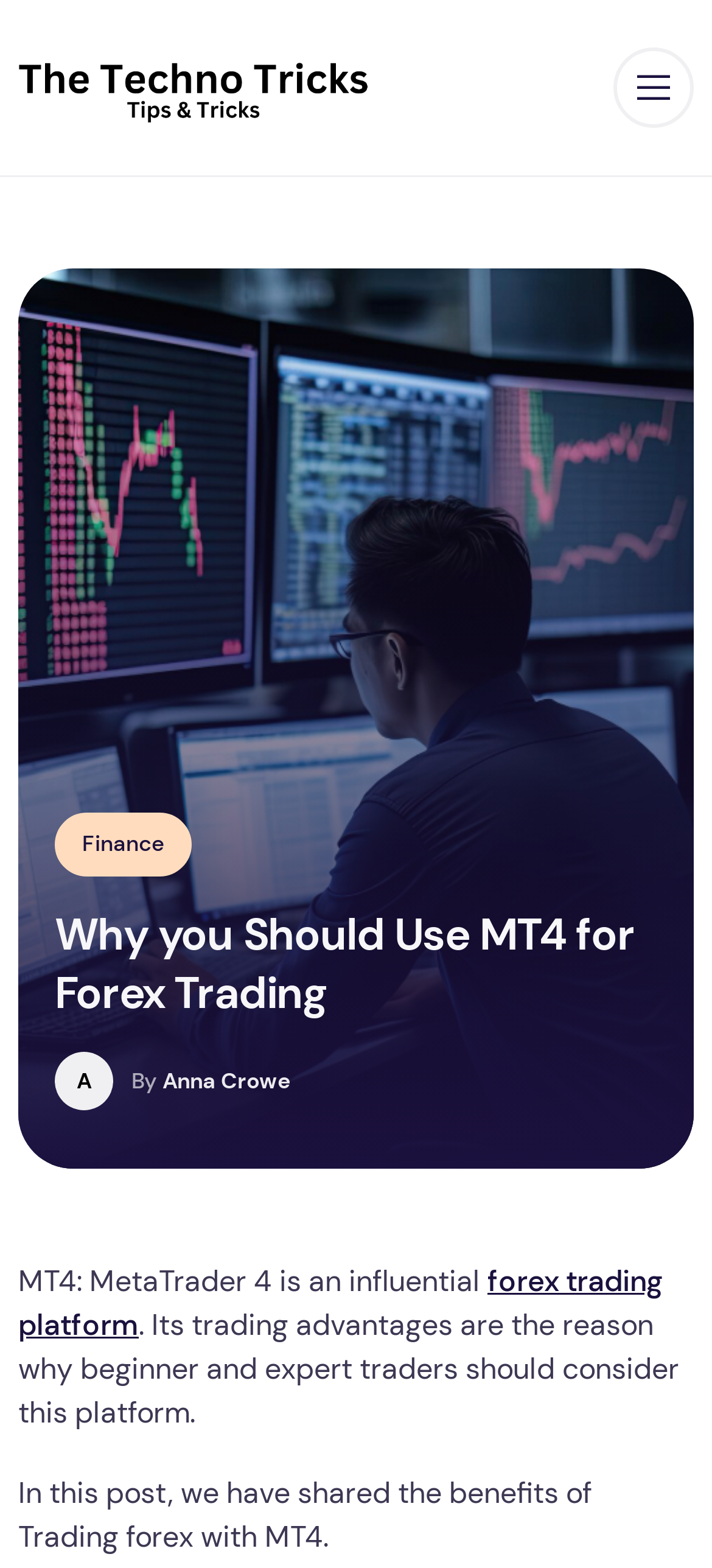What is the topic of the article?
Your answer should be a single word or phrase derived from the screenshot.

Forex trading with MT4